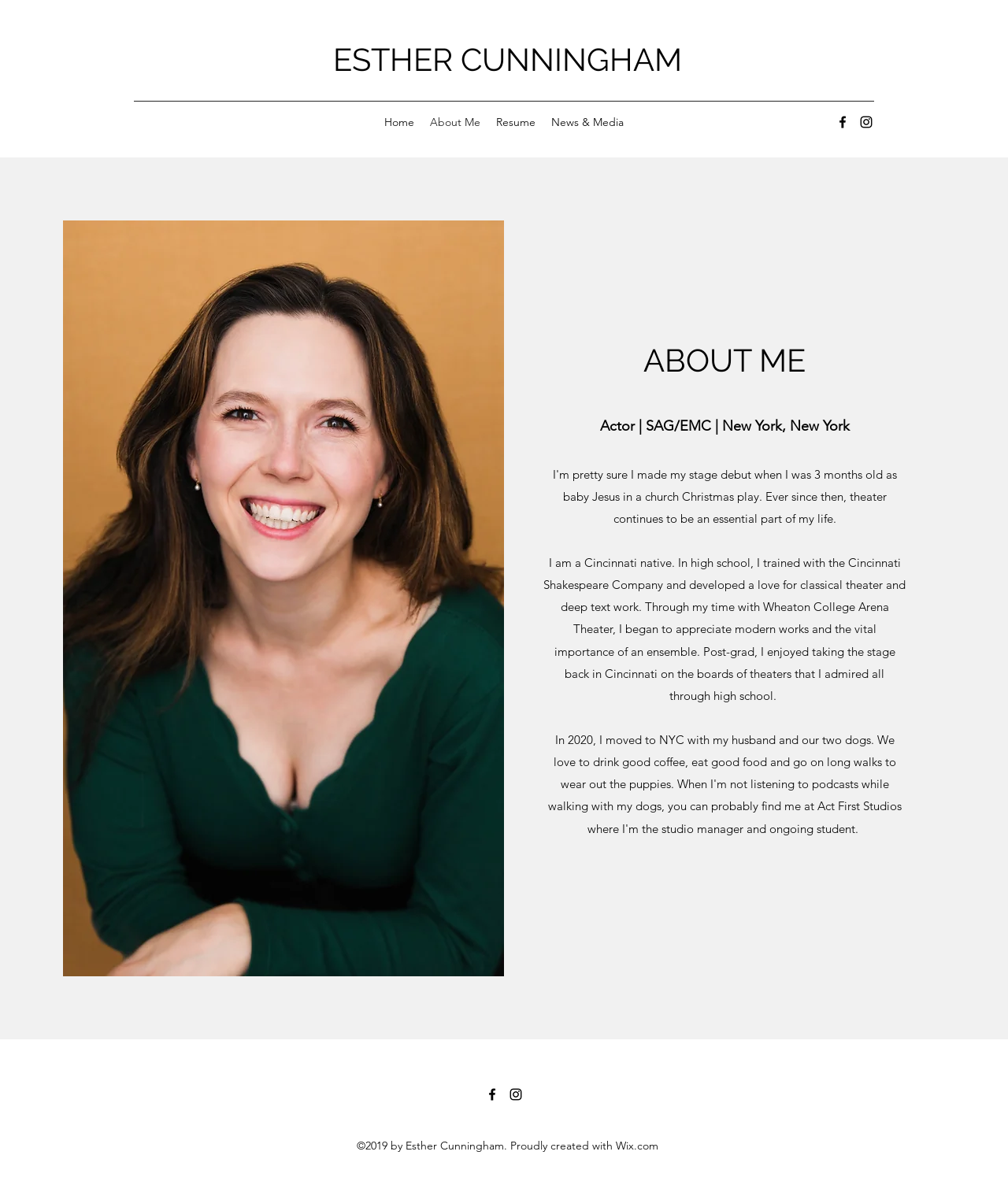Please reply to the following question with a single word or a short phrase:
What is the website creation platform?

Wix.com